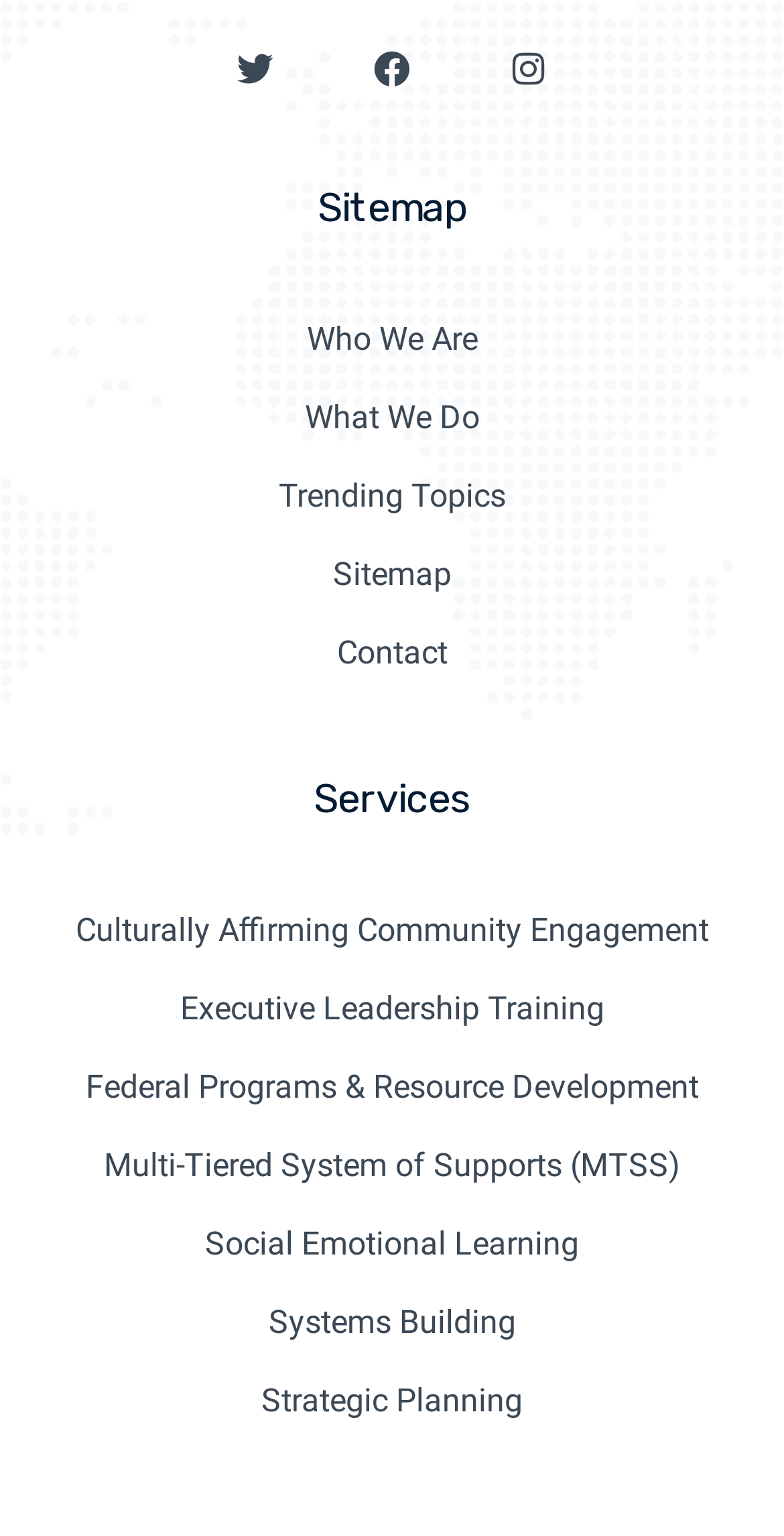Refer to the image and provide an in-depth answer to the question:
What are the social media platforms listed?

The social media platforms are listed at the top of the webpage, with icons and text indicating Twitter, Facebook, and Instagram.